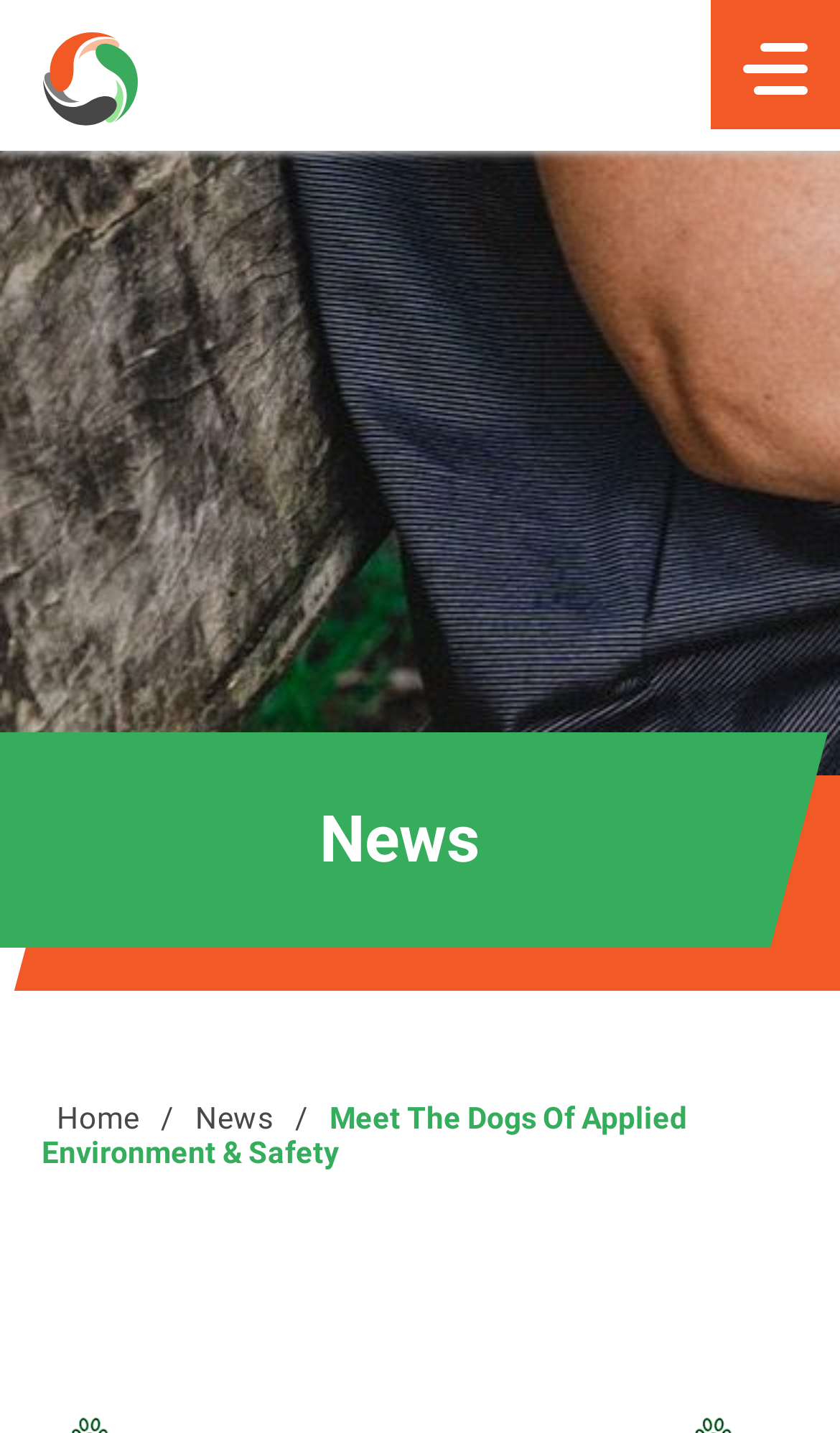Please give a succinct answer to the question in one word or phrase:
Are there any images on the webpage?

Yes